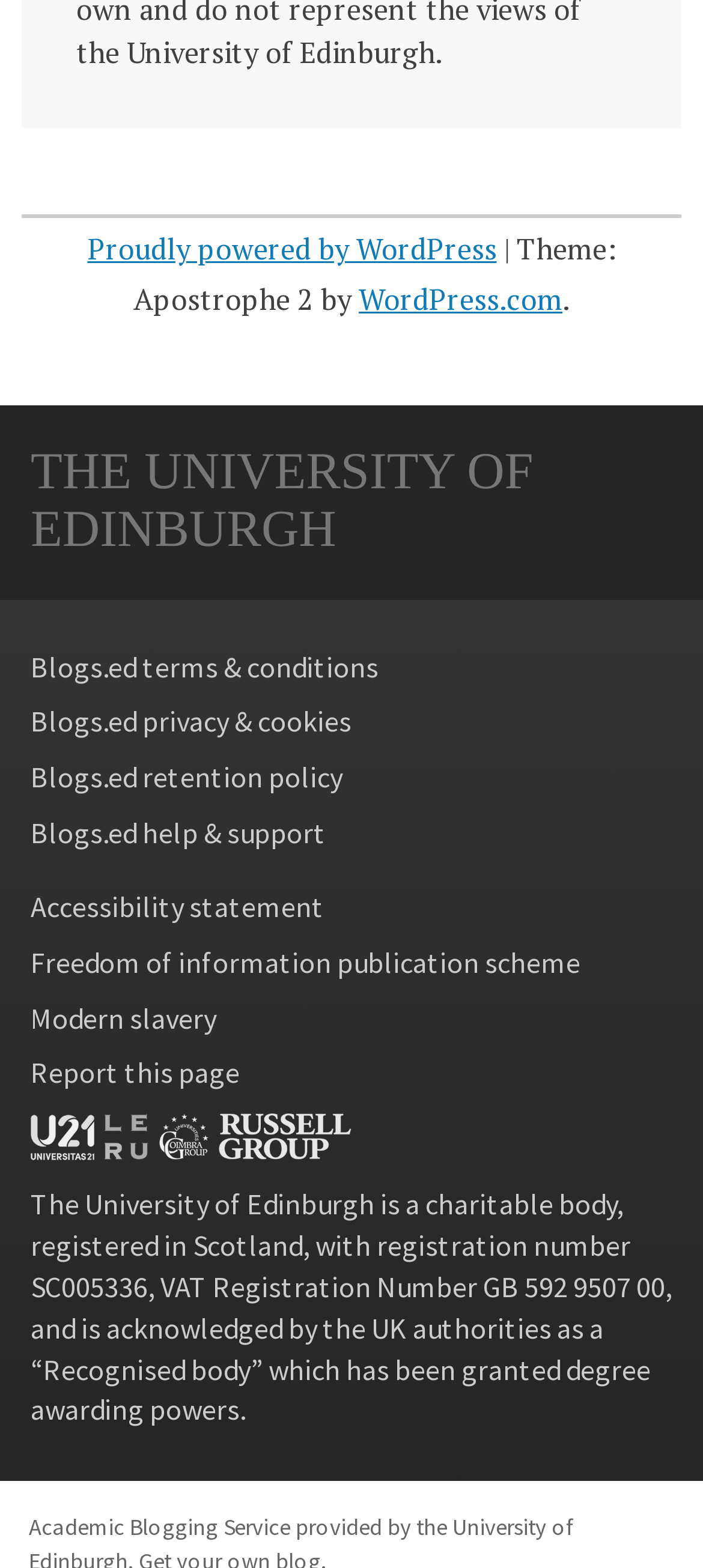What is the purpose of the 'Report this page' link?
Provide an in-depth and detailed answer to the question.

I found the answer by looking at the link element with the text 'Report this page' which is located at the bottom of the page, and based on the common usage of such links on websites.